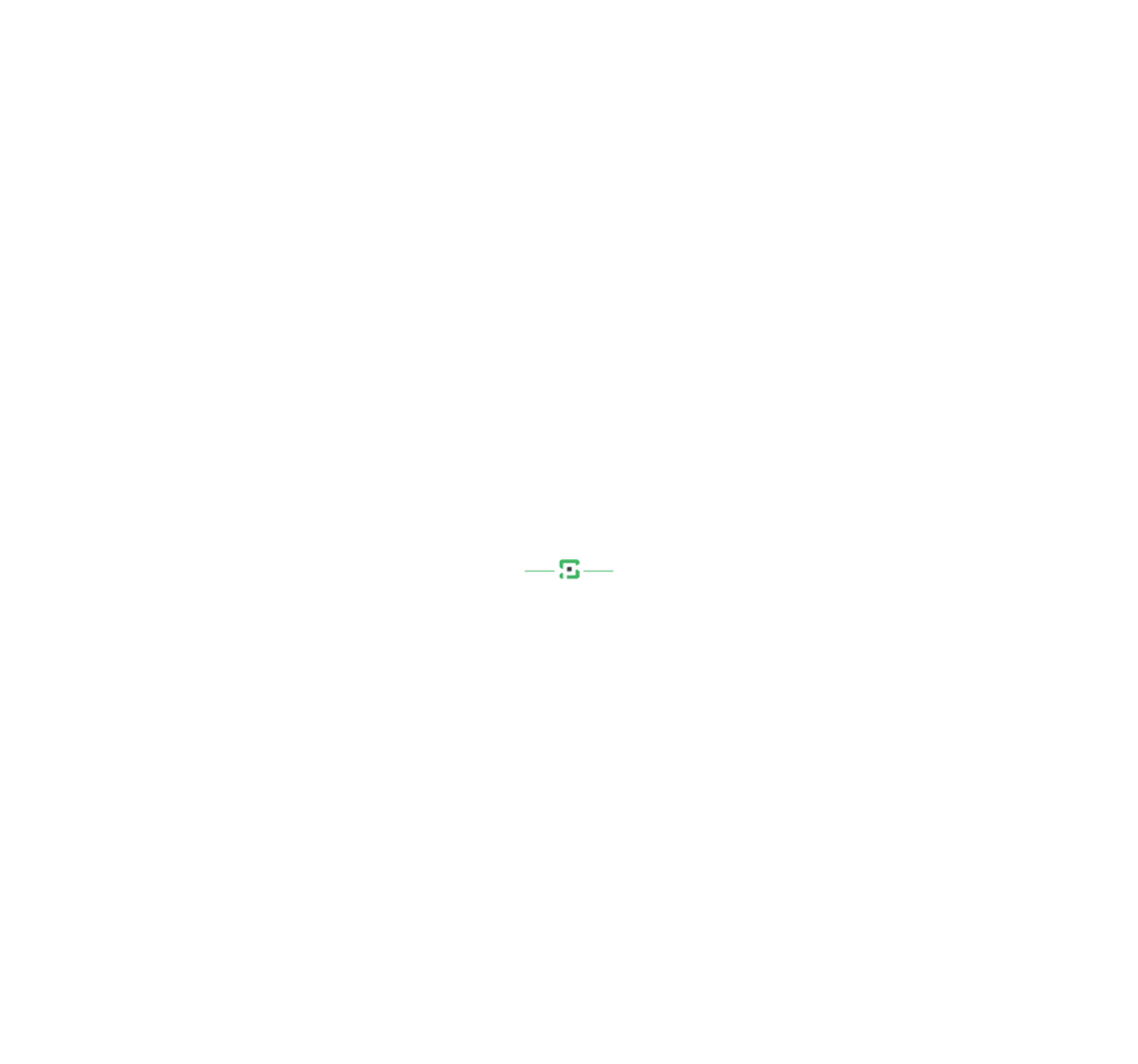Please find the bounding box for the UI component described as follows: "ABS (Acrylonitrile Butadiene Styrene)".

[0.066, 0.147, 0.283, 0.194]